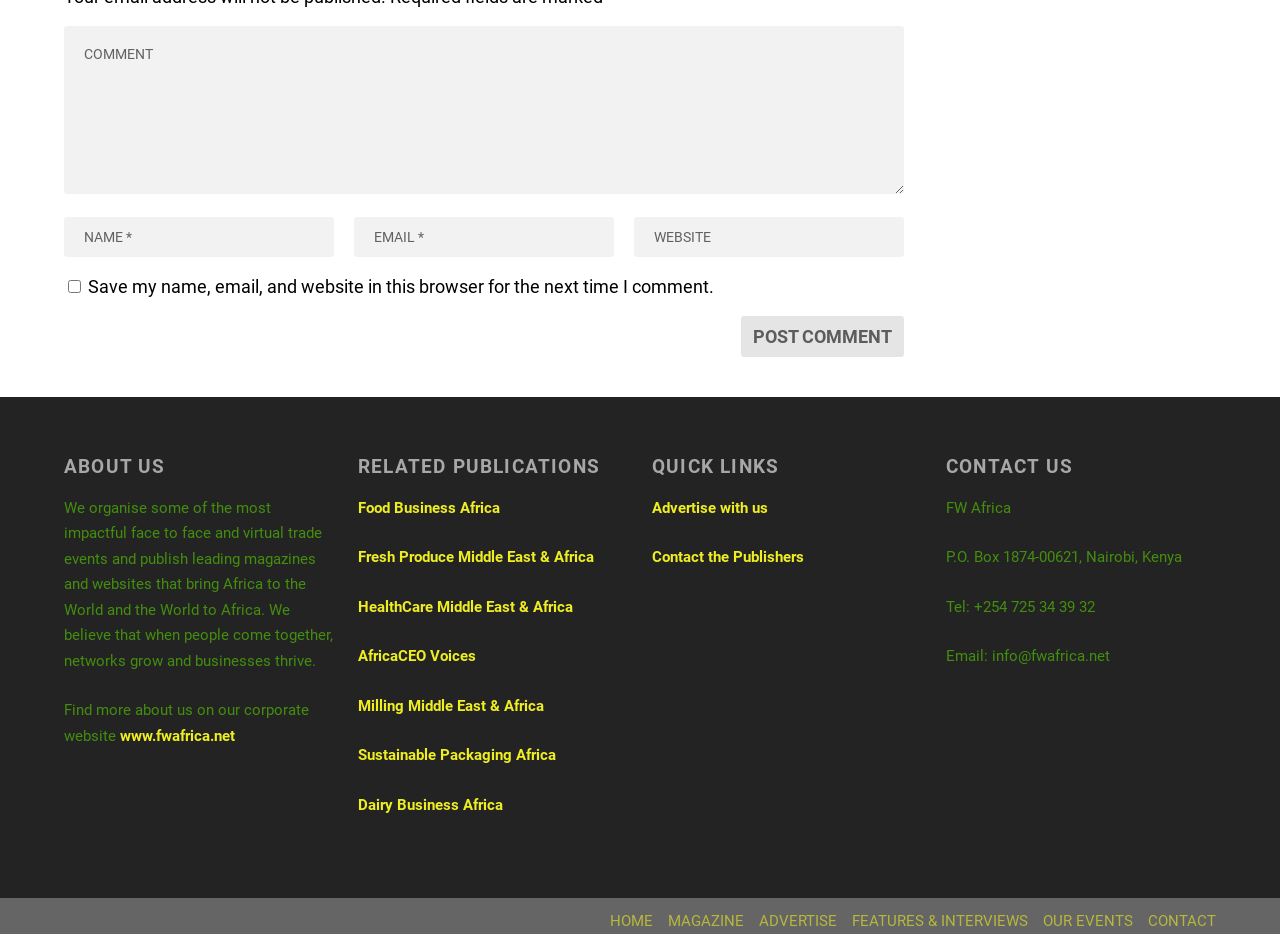How many textboxes are there for commenting?
Using the image as a reference, answer the question with a short word or phrase.

4